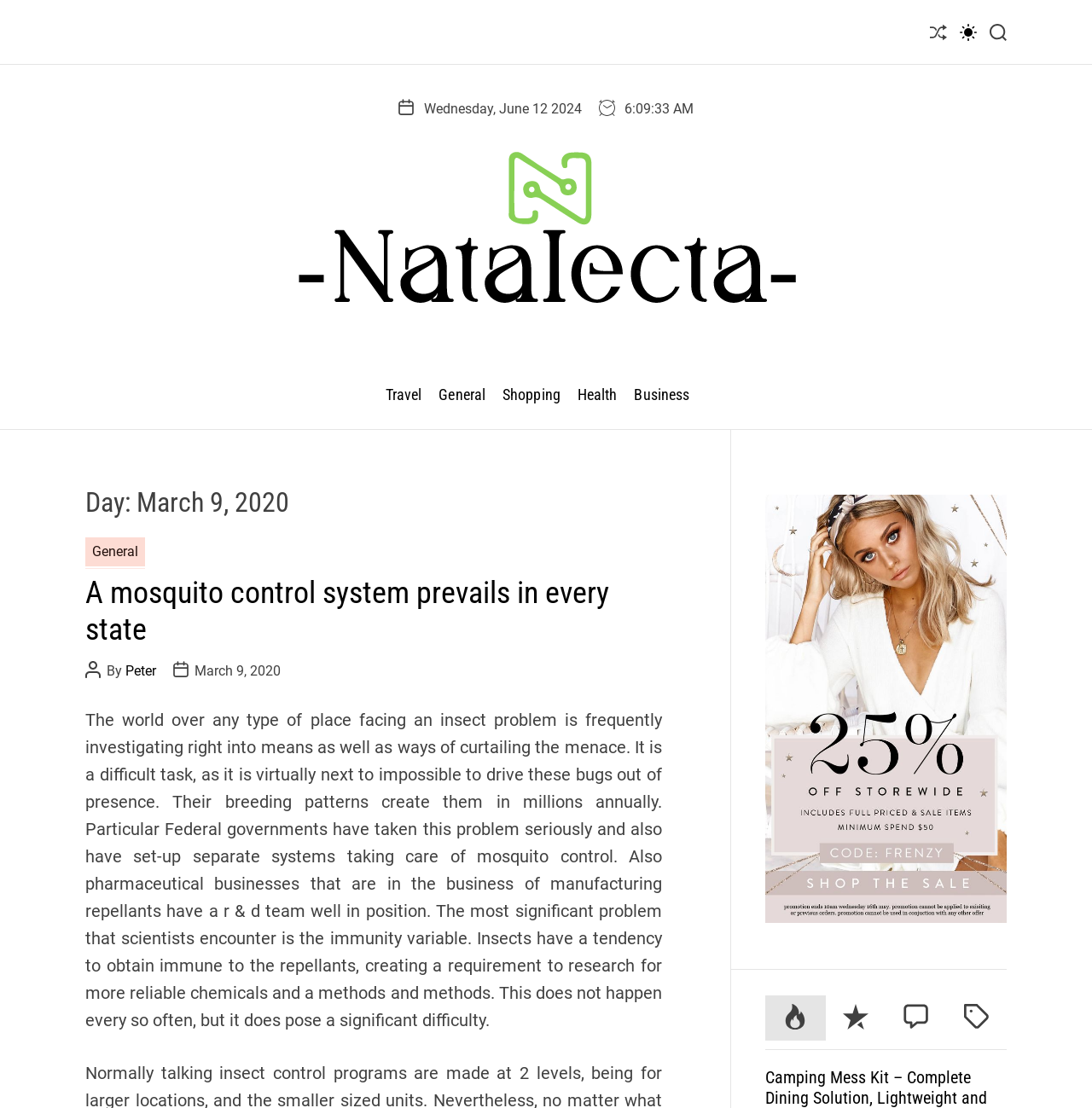Provide the bounding box coordinates for the UI element that is described by this text: "Shuffle". The coordinates should be in the form of four float numbers between 0 and 1: [left, top, right, bottom].

[0.852, 0.008, 0.867, 0.05]